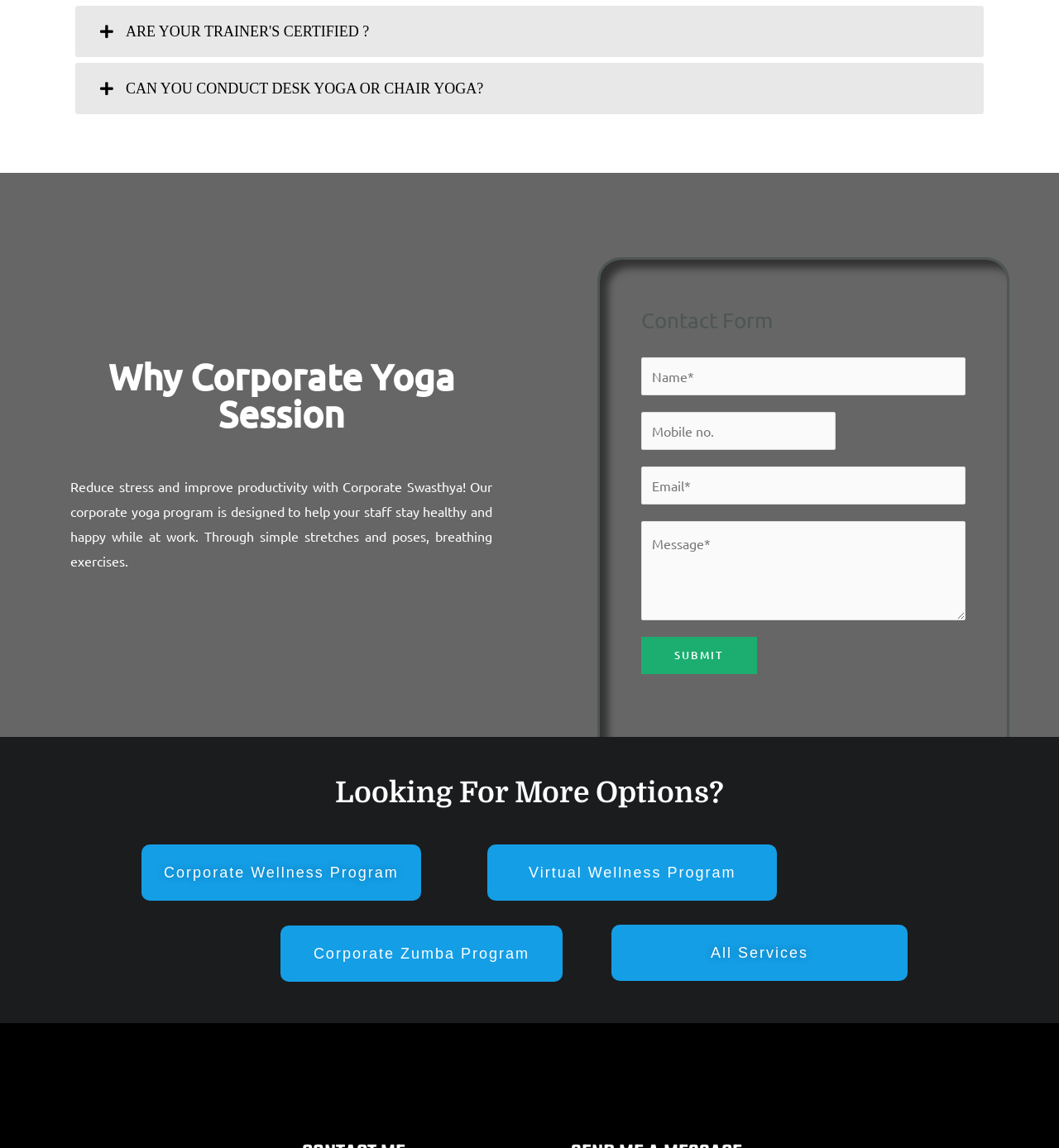What is the required information to fill in the contact form?
Please give a detailed and elaborate explanation in response to the question.

The contact form on the webpage requires users to fill in their name, email, and message. These fields are marked with an asterisk, indicating that they are mandatory.